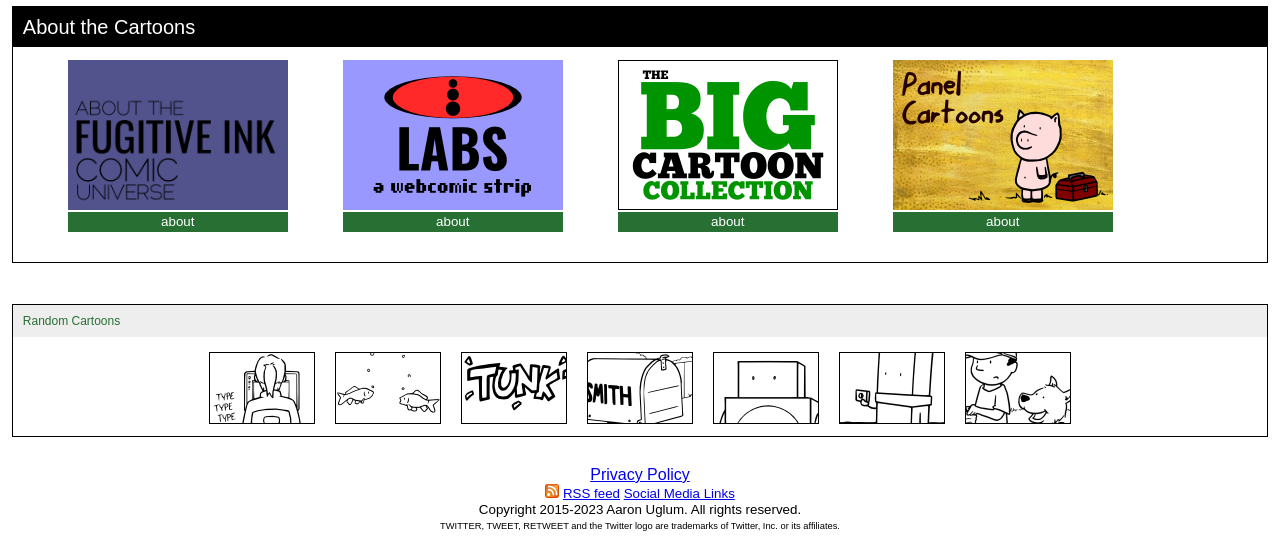Please identify the bounding box coordinates of the clickable region that I should interact with to perform the following instruction: "Subscribe to RSS feed". The coordinates should be expressed as four float numbers between 0 and 1, i.e., [left, top, right, bottom].

[0.44, 0.877, 0.484, 0.904]